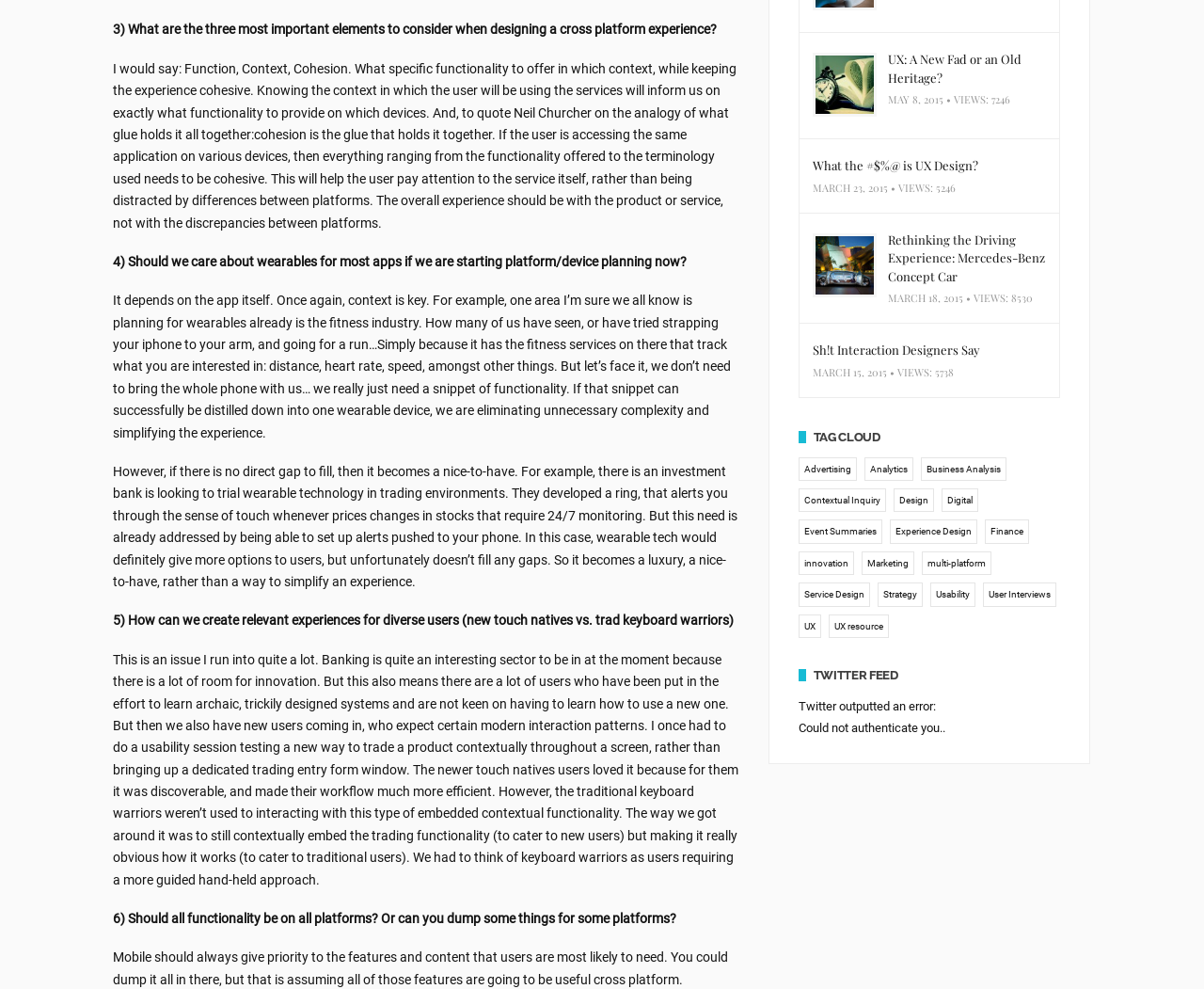Please find the bounding box coordinates of the section that needs to be clicked to achieve this instruction: "Click on the link 'UX: A New Fad or an Old Heritage?'".

[0.675, 0.051, 0.869, 0.088]